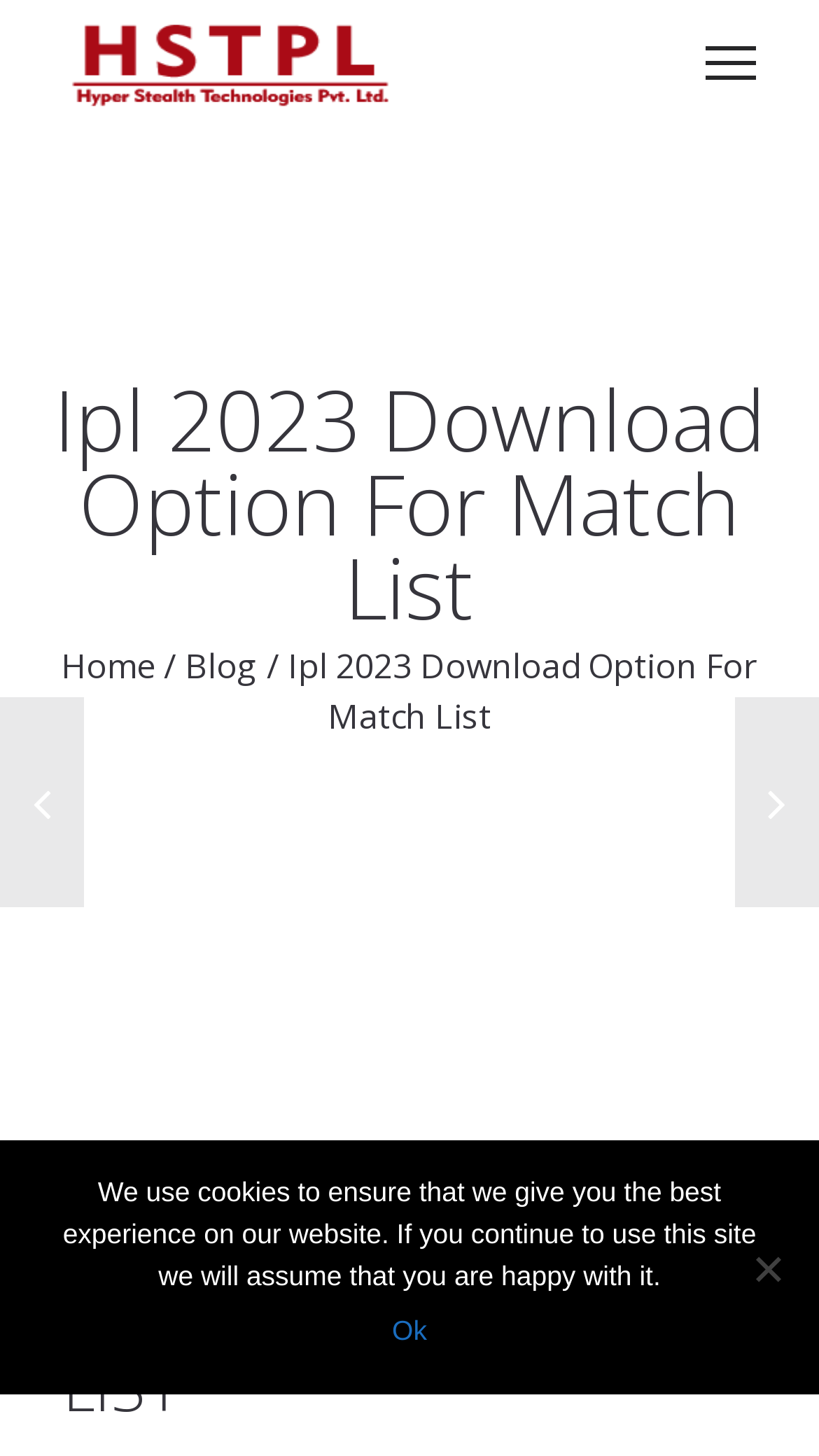Answer this question using a single word or a brief phrase:
What is the text above the cookie notice?

IPL 2023 DOWNLOAD OPTION FOR MATCH LIST